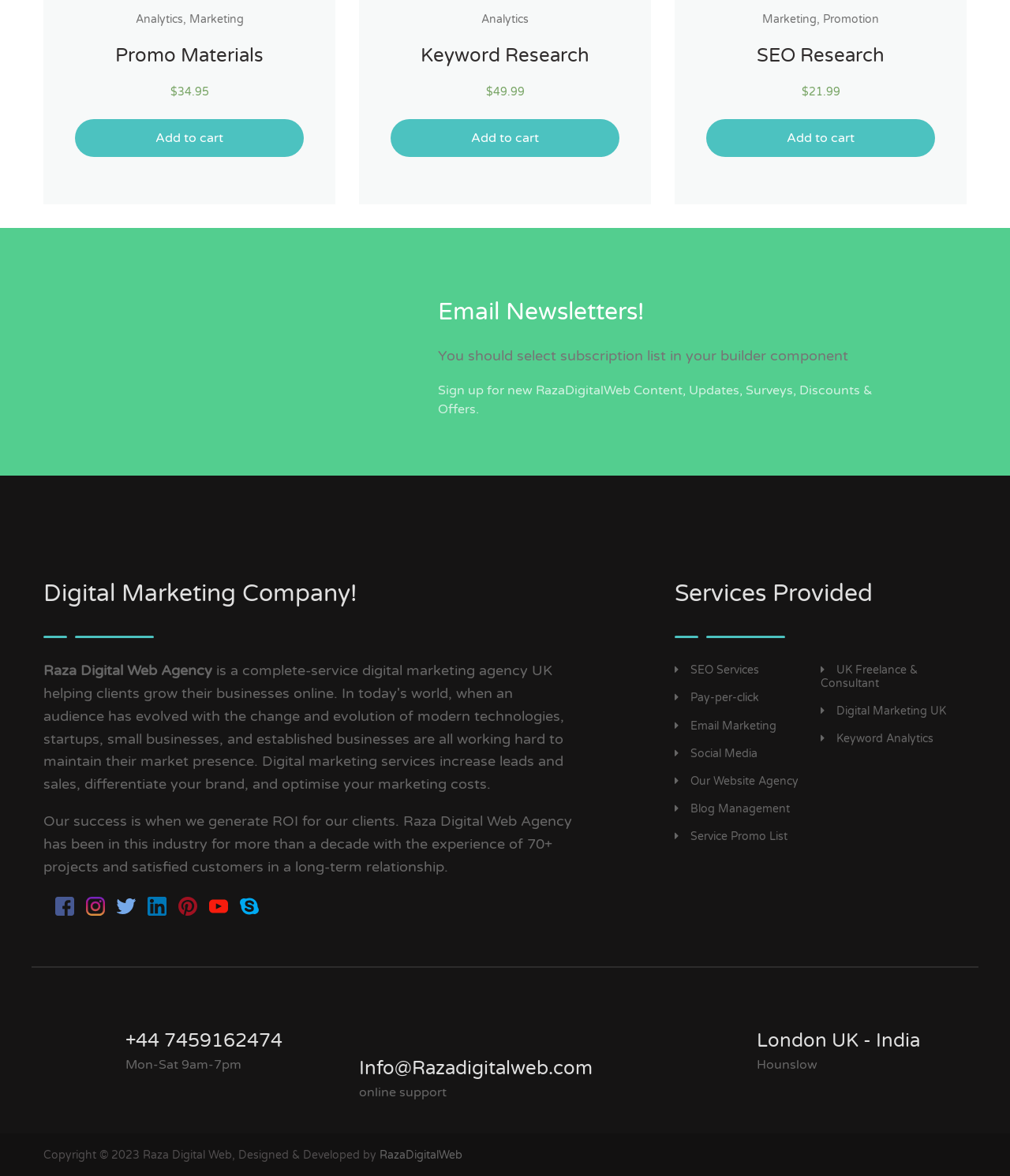Please give a one-word or short phrase response to the following question: 
How many social media links are there?

6